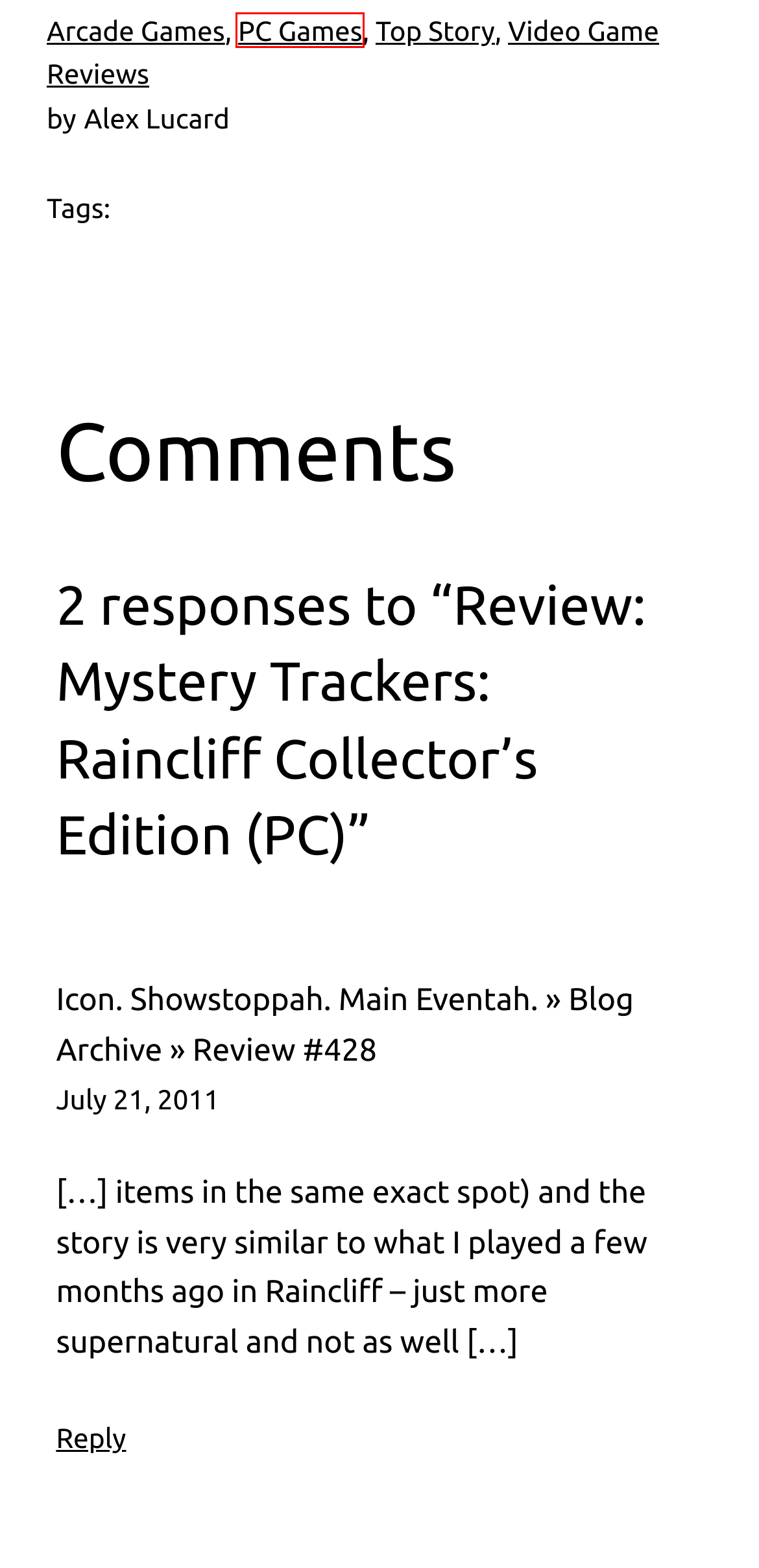You have a screenshot of a webpage with a red rectangle bounding box around an element. Identify the best matching webpage description for the new page that appears after clicking the element in the bounding box. The descriptions are:
A. Review: Mystery Case Files: 13th Skull (PC) – Diehard GameFAN
B. Review: Antiques Roadshow (PC) – Diehard GameFAN
C. Review: Blood and Ruby (PC) – Diehard GameFAN
D. Diehard GameFAN
E. PC Games – Diehard GameFAN
F. Arcade Games – Diehard GameFAN
G. Video Game Reviews – Diehard GameFAN
H. Top Story – Diehard GameFAN

E